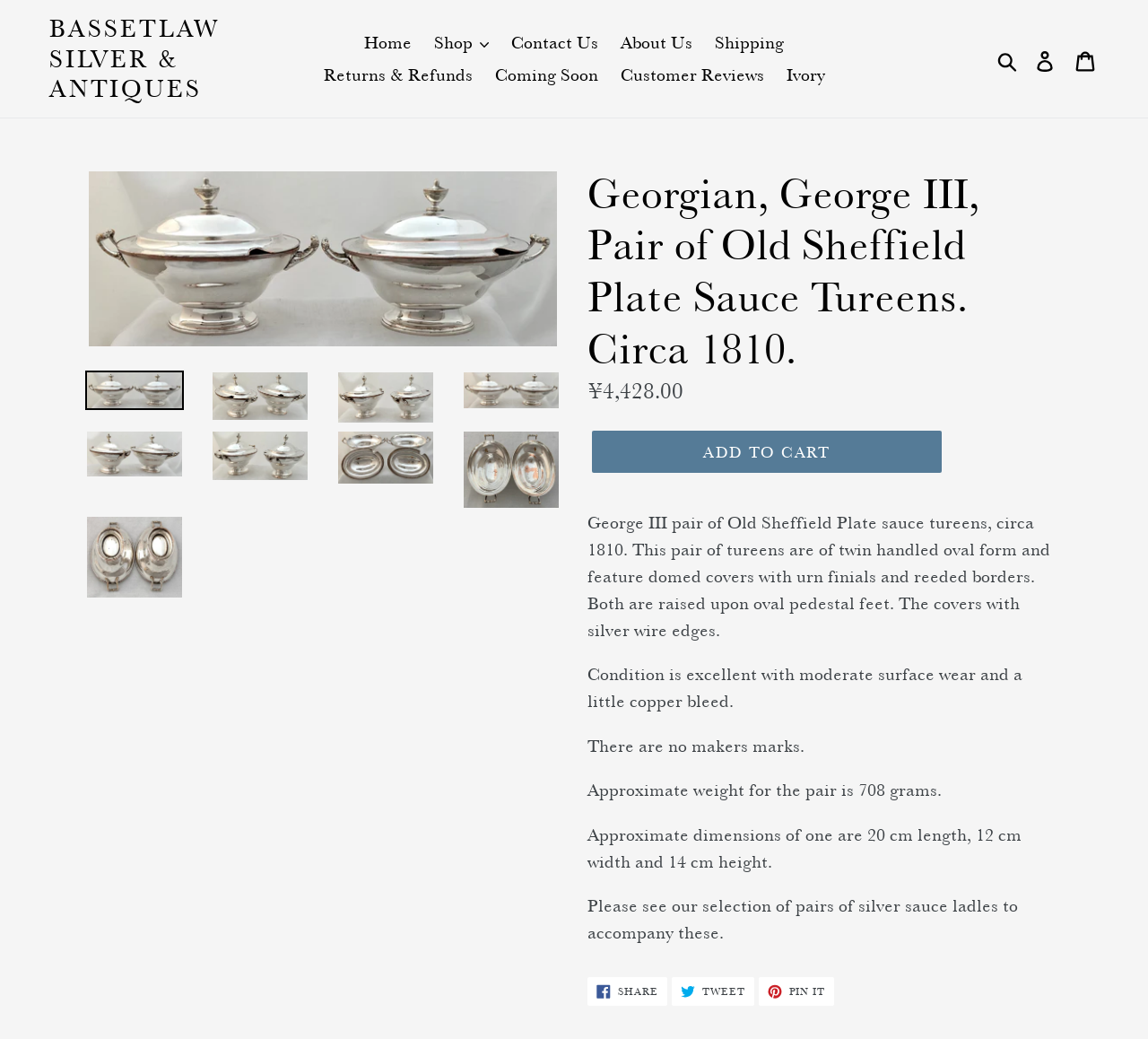Generate the title text from the webpage.

Georgian, George III, Pair of Old Sheffield Plate Sauce Tureens. Circa 1810.